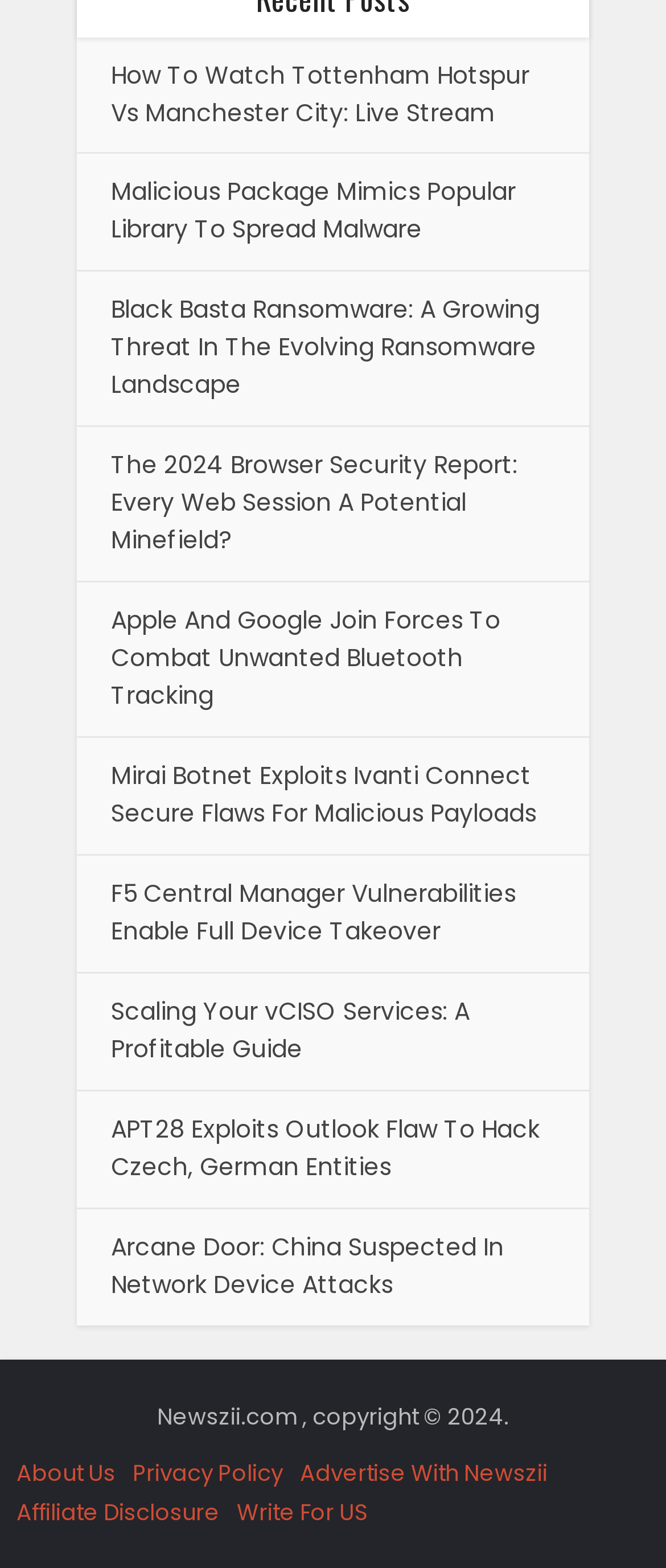How many footer links are there? Refer to the image and provide a one-word or short phrase answer.

5